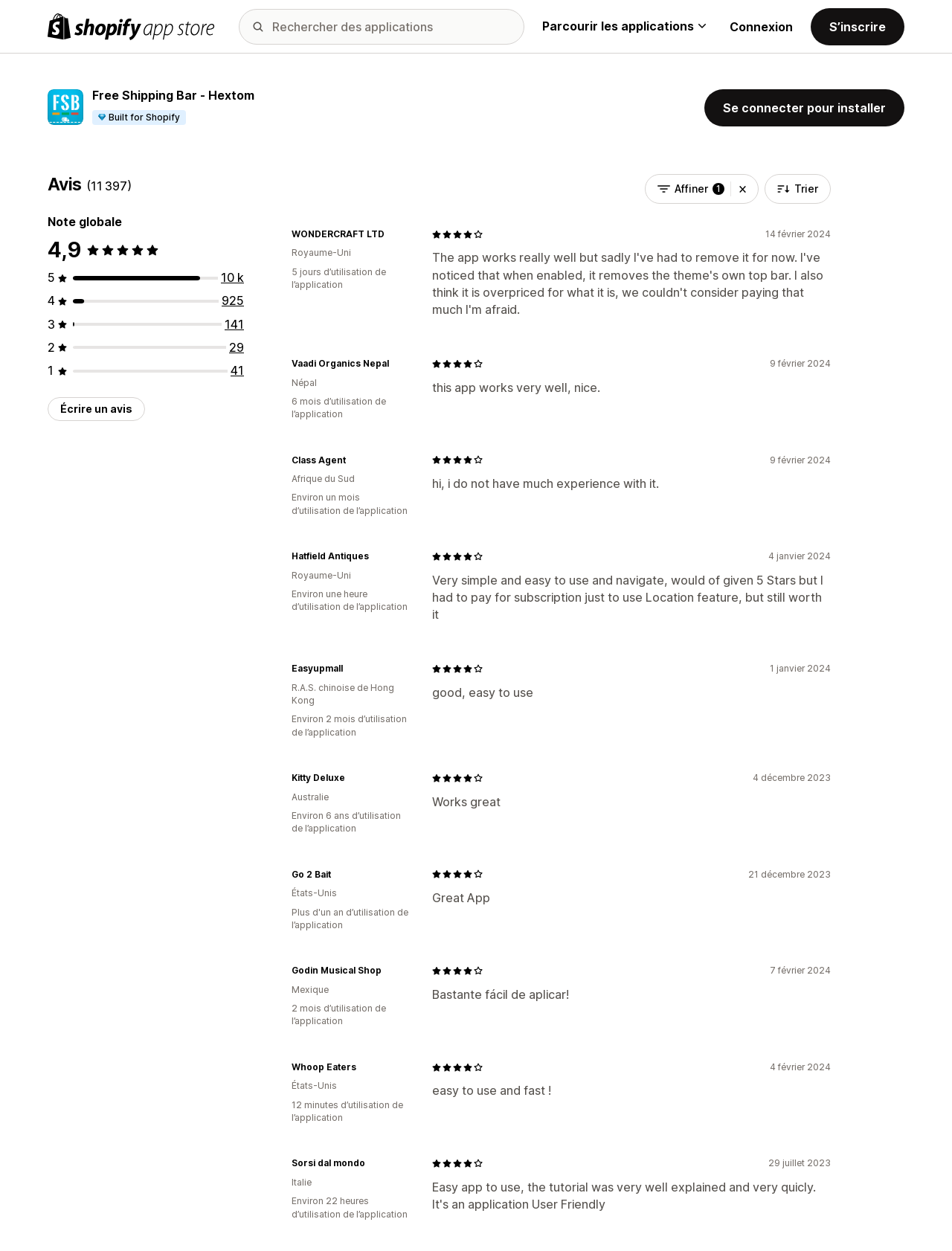How many reviews are there in total?
Refer to the image and provide a one-word or short phrase answer.

10261